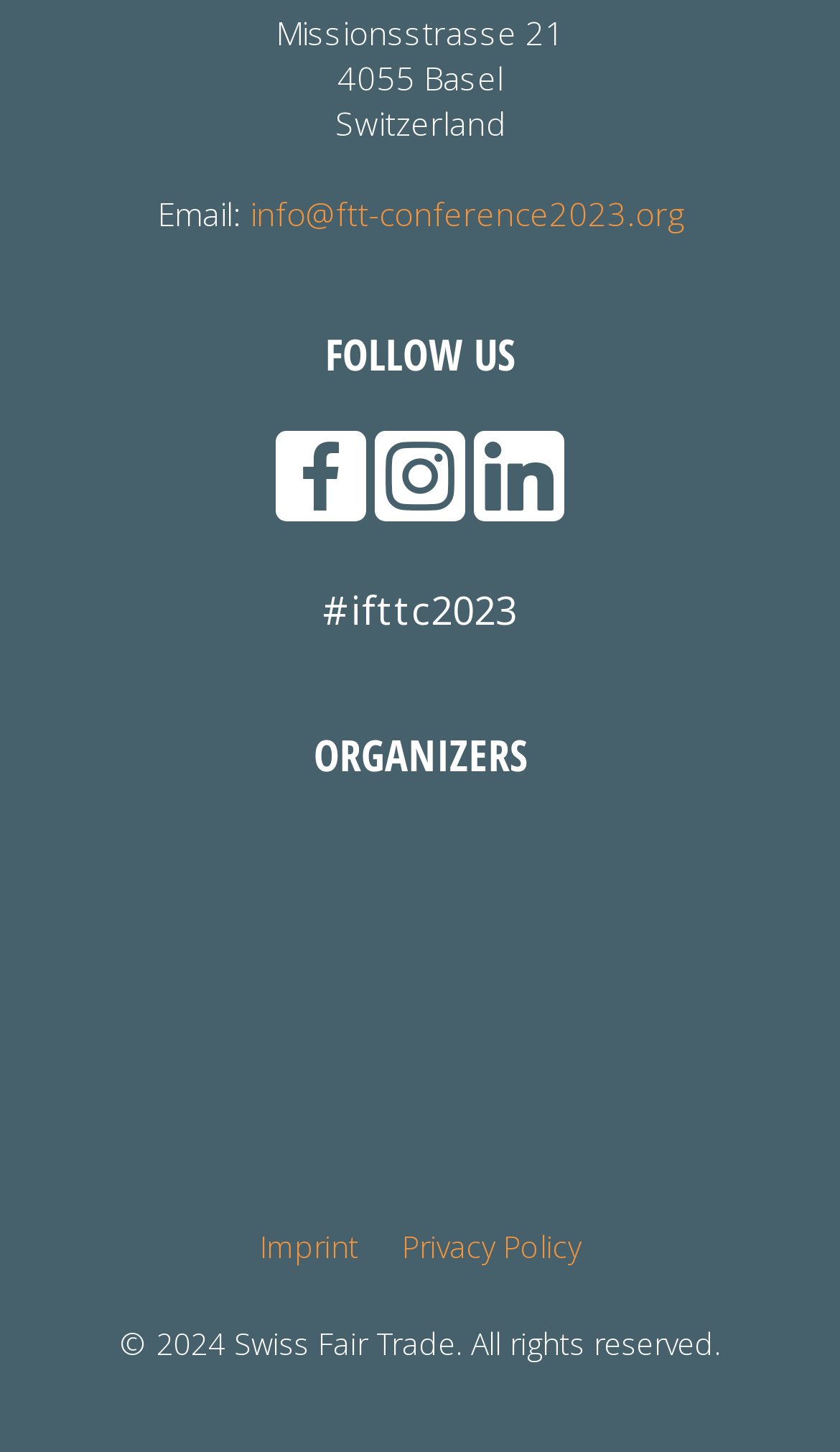What is the copyright year?
Look at the image and construct a detailed response to the question.

I found the copyright year by looking at the static text element at the bottom of the webpage, which contains the copyright information.